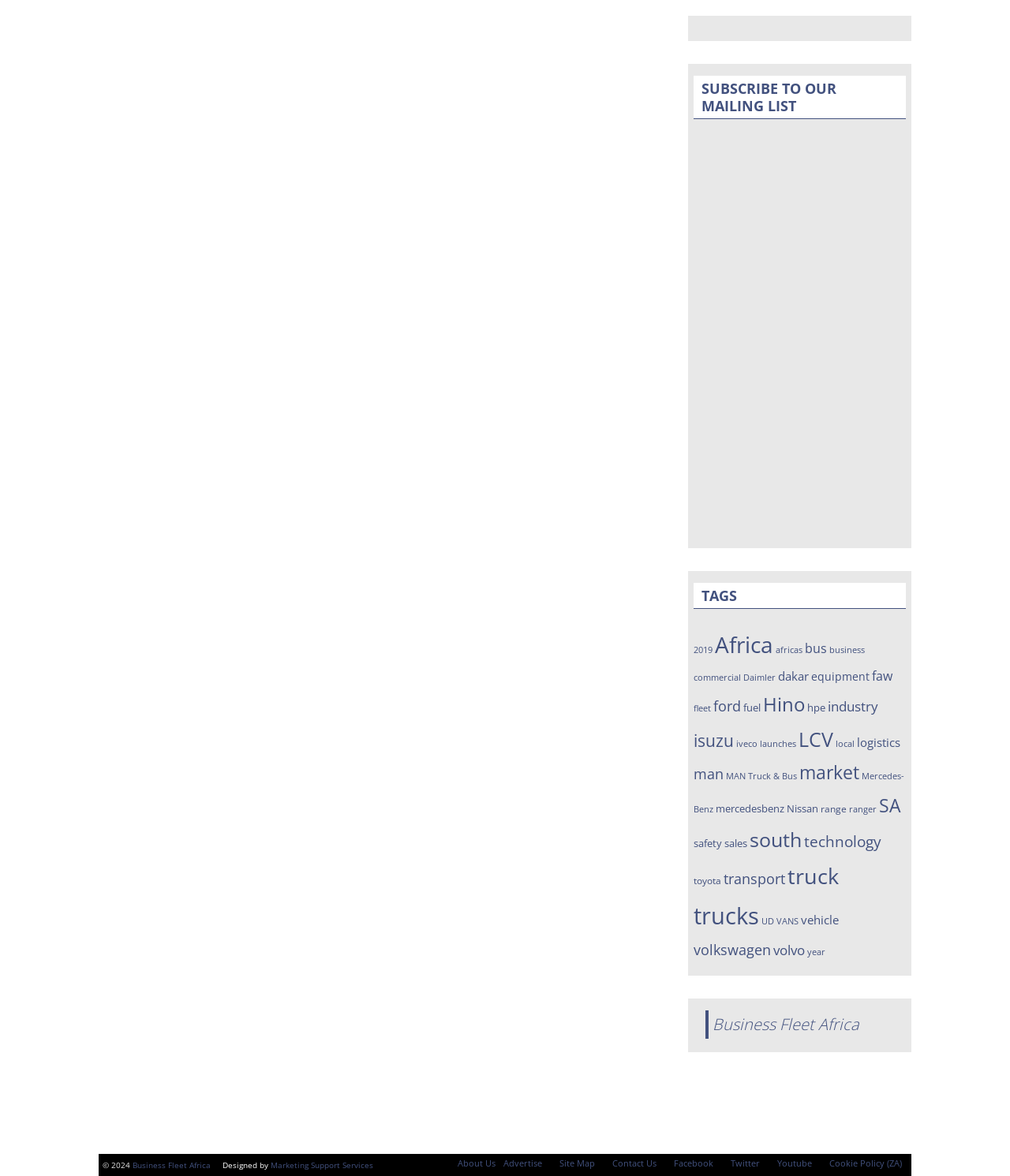Locate the bounding box coordinates of the segment that needs to be clicked to meet this instruction: "Subscribe to the mailing list".

[0.687, 0.064, 0.897, 0.101]